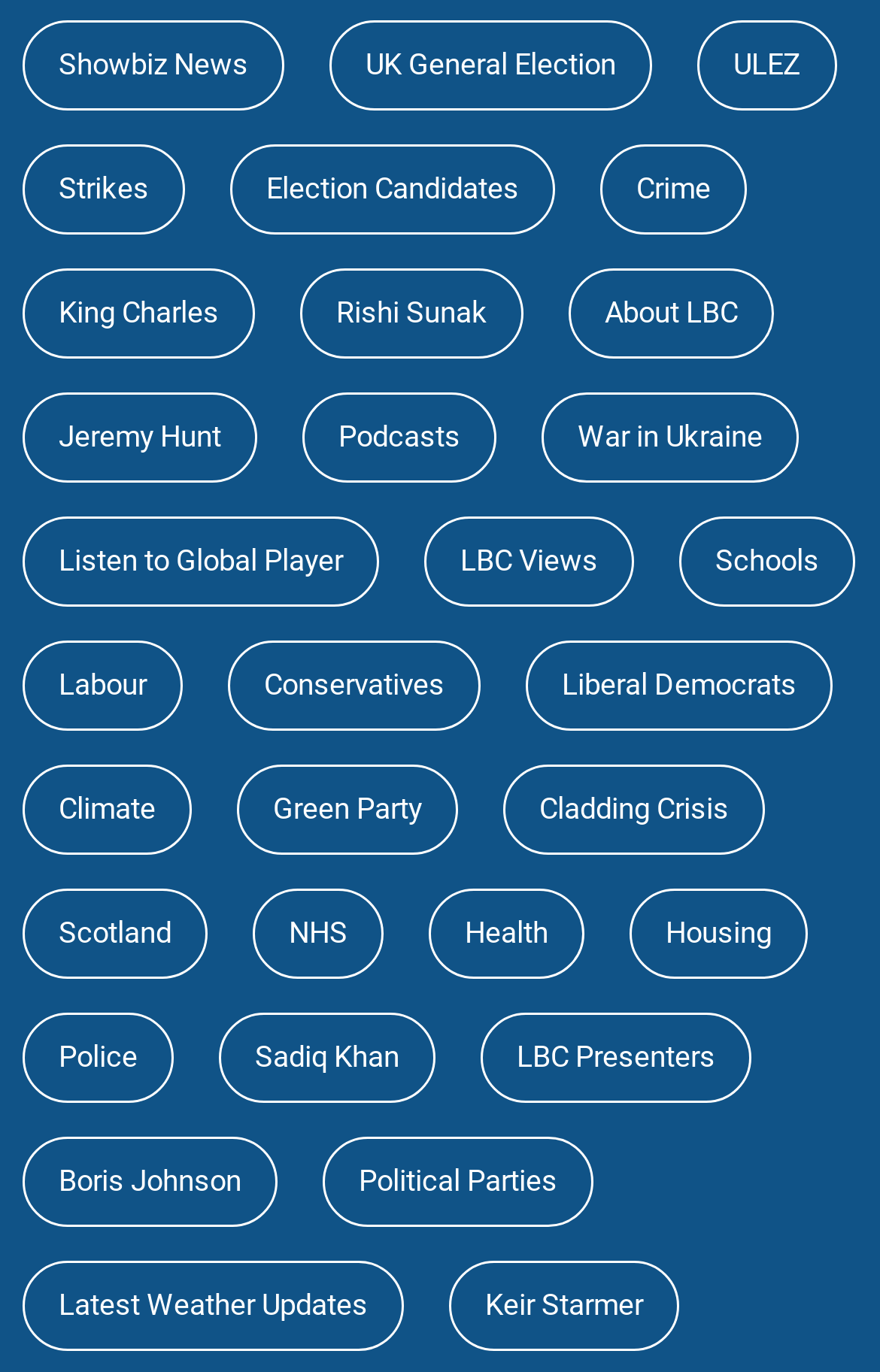Could you determine the bounding box coordinates of the clickable element to complete the instruction: "View Showbiz News"? Provide the coordinates as four float numbers between 0 and 1, i.e., [left, top, right, bottom].

[0.026, 0.015, 0.323, 0.081]